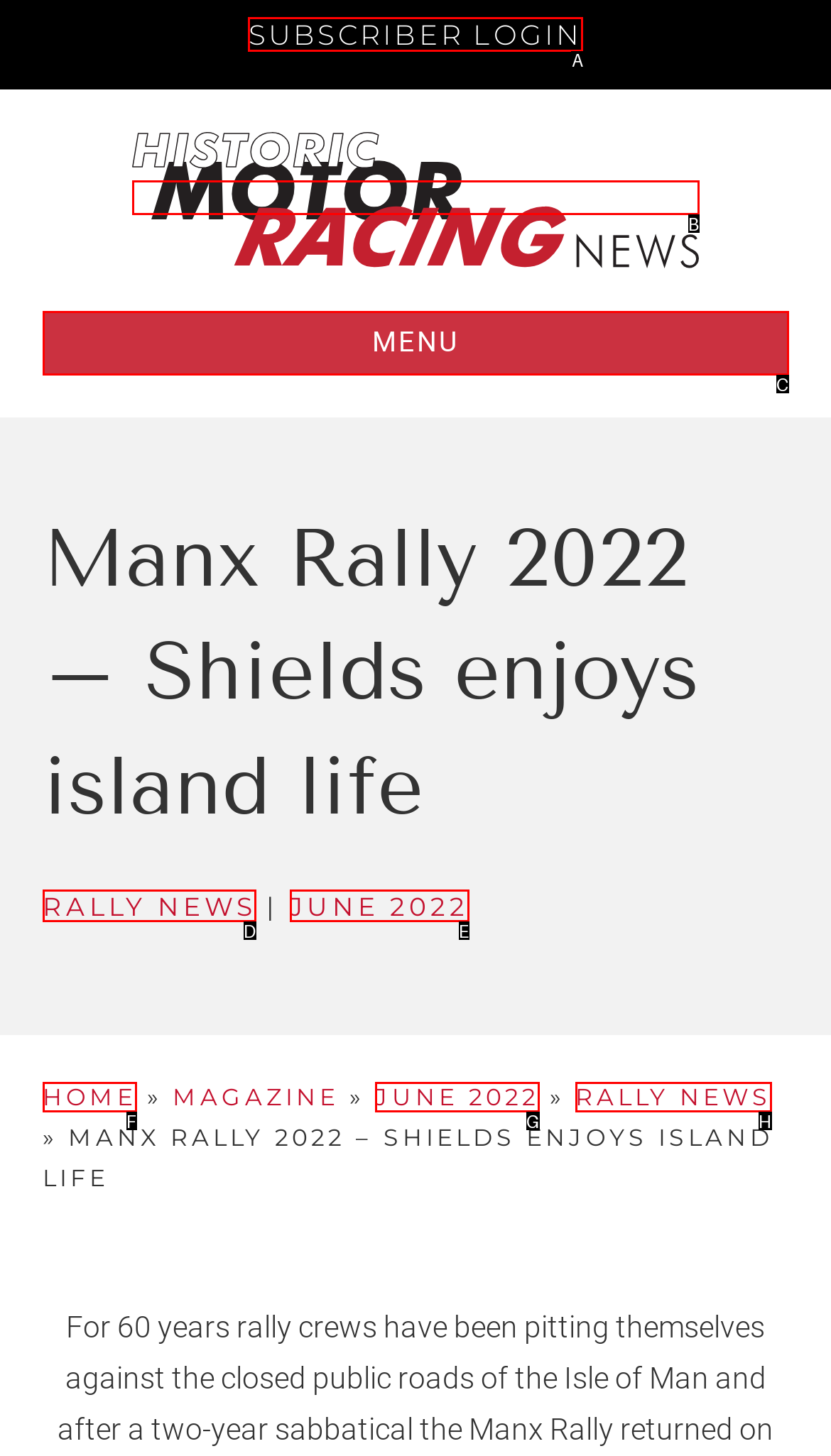Using the description: June 2022
Identify the letter of the corresponding UI element from the choices available.

G